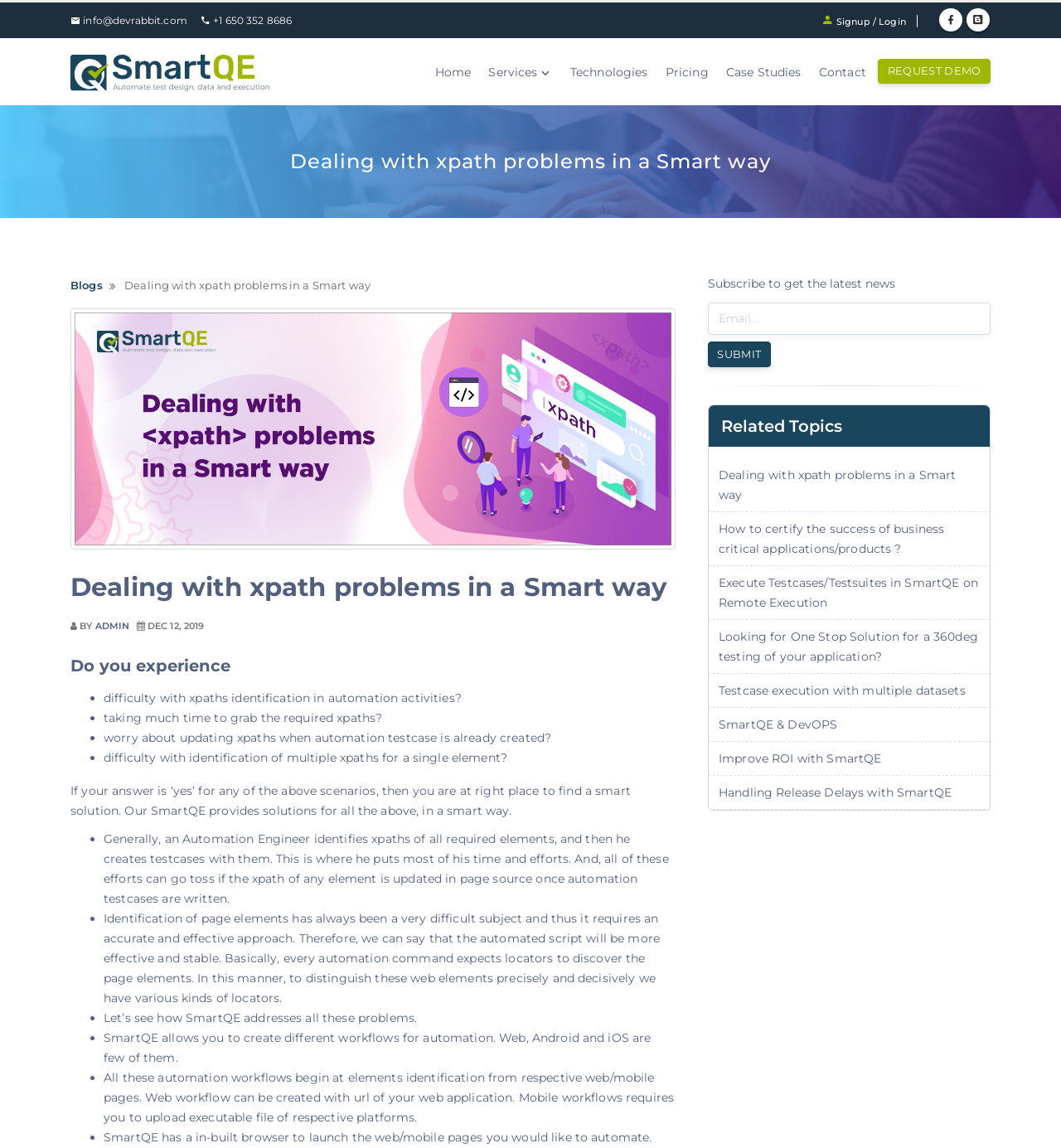Identify the bounding box coordinates for the UI element described as follows: "title="Facebook"". Ensure the coordinates are four float numbers between 0 and 1, formatted as [left, top, right, bottom].

[0.885, 0.007, 0.907, 0.027]